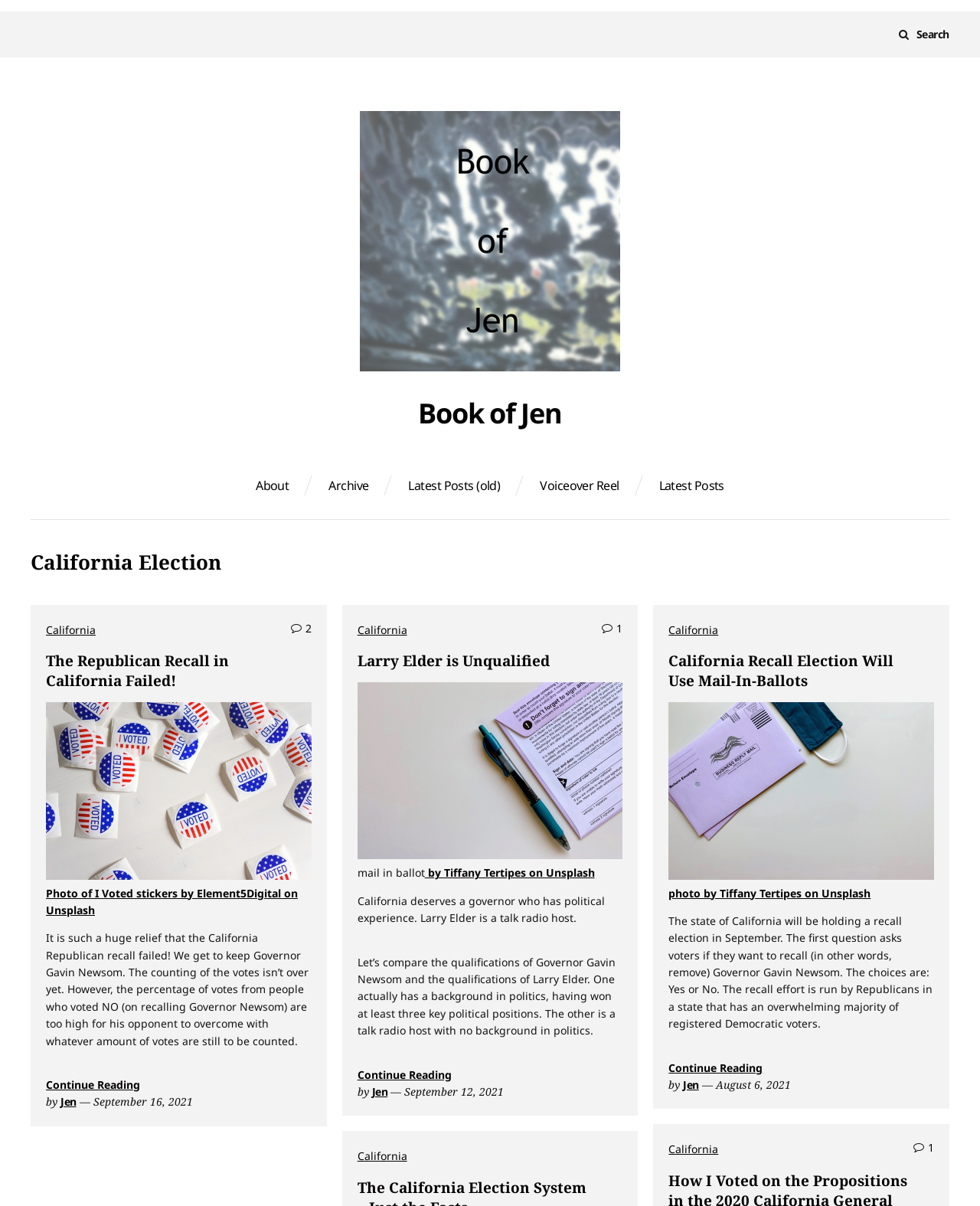Provide a brief response to the question using a single word or phrase: 
What is the name of the governor mentioned in the article?

Gavin Newsom